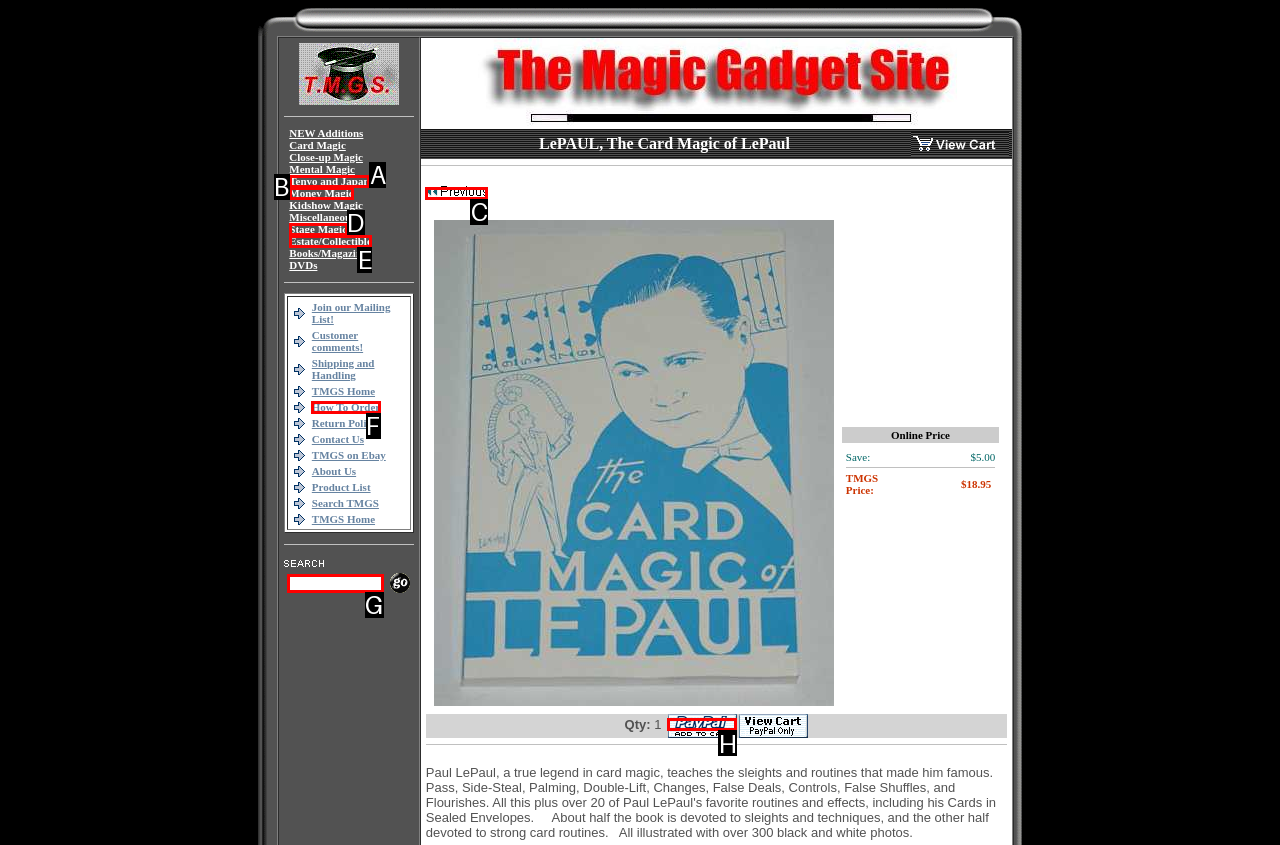Based on the description Tenyo and Japan, identify the most suitable HTML element from the options. Provide your answer as the corresponding letter.

A